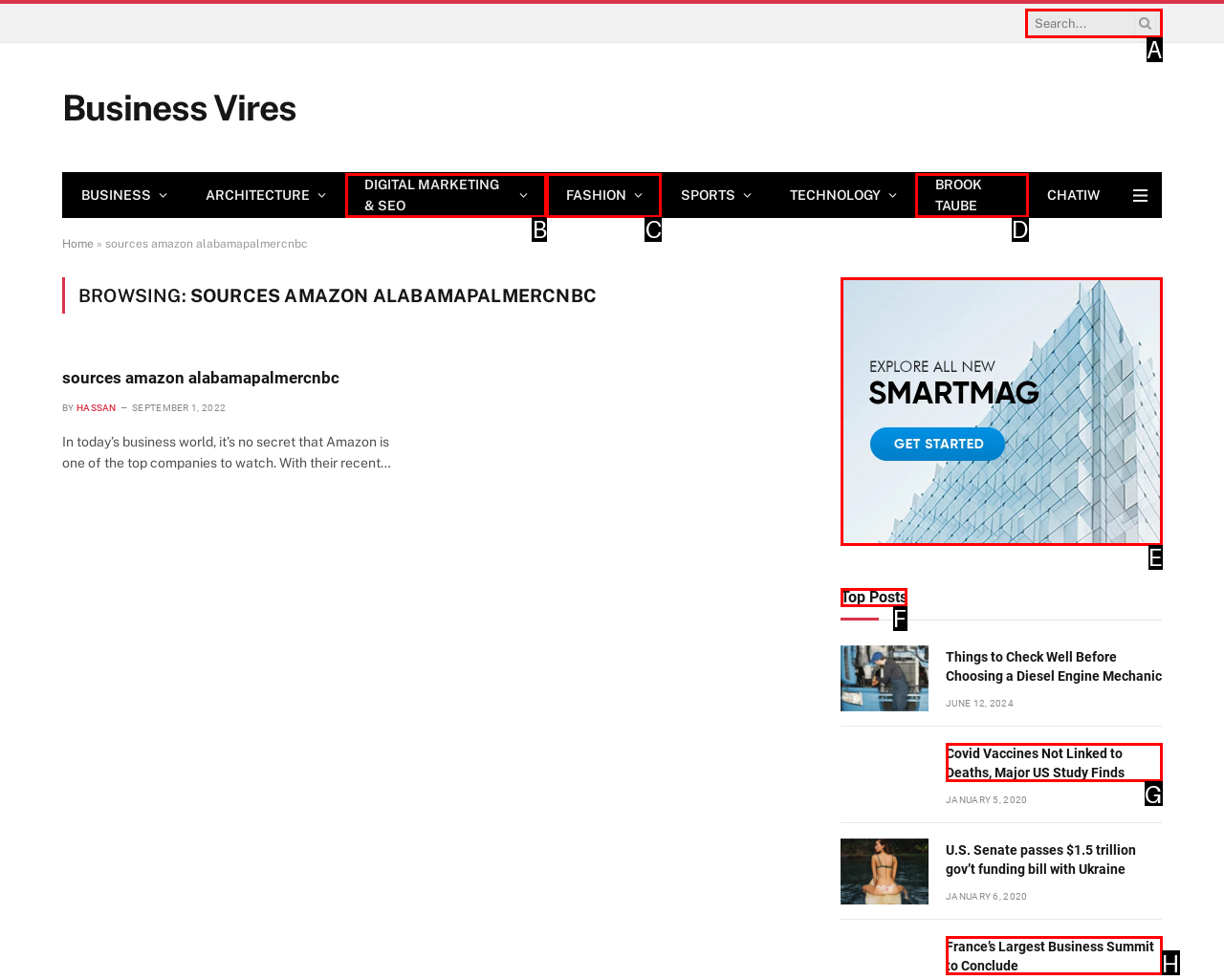Which lettered option should be clicked to achieve the task: Click on the 'Home' link? Choose from the given choices.

None